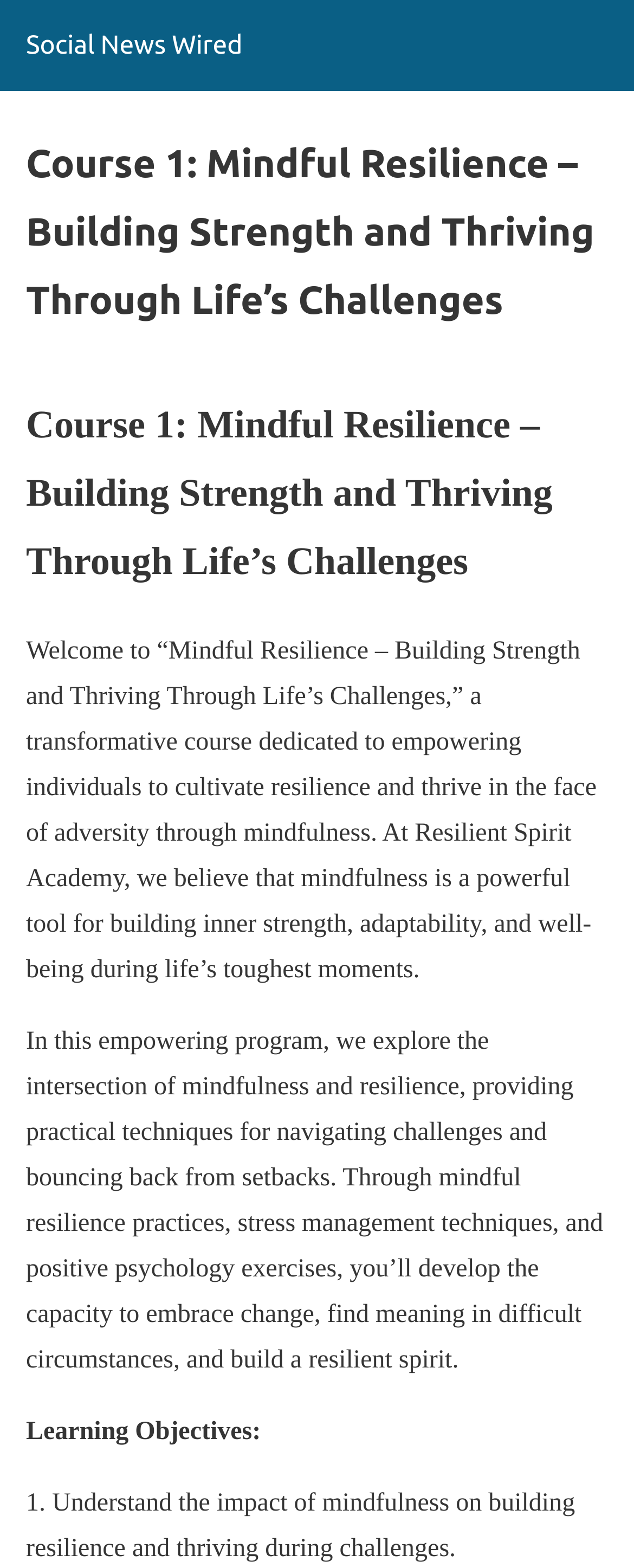Give a detailed explanation of the elements present on the webpage.

The webpage appears to be a course description page, specifically for "Course 1: Mindful Resilience - Building Strength and Thriving Through Life's Challenges". At the top-left corner, there is a link to "Social News Wired". Below this link, there is a header section that spans almost the entire width of the page, containing the course title "Course 1: Mindful Resilience – Building Strength and Thriving Through Life’s Challenges" in a larger font size.

Below the header section, there is a brief introduction to the course, which occupies a significant portion of the page. The text describes the course as a transformative program that empowers individuals to cultivate resilience and thrive in the face of adversity through mindfulness. It also mentions the course provider, Resilient Spirit Academy, and their belief in the power of mindfulness for building inner strength and well-being.

Further down the page, there is another section of text that outlines the course's objectives, including exploring the intersection of mindfulness and resilience, providing practical techniques for navigating challenges, and developing the capacity to embrace change and build a resilient spirit.

The page also contains a "Learning Objectives" section, which lists specific goals that students can expect to achieve from the course, including understanding the impact of mindfulness on building resilience and thriving during challenges.